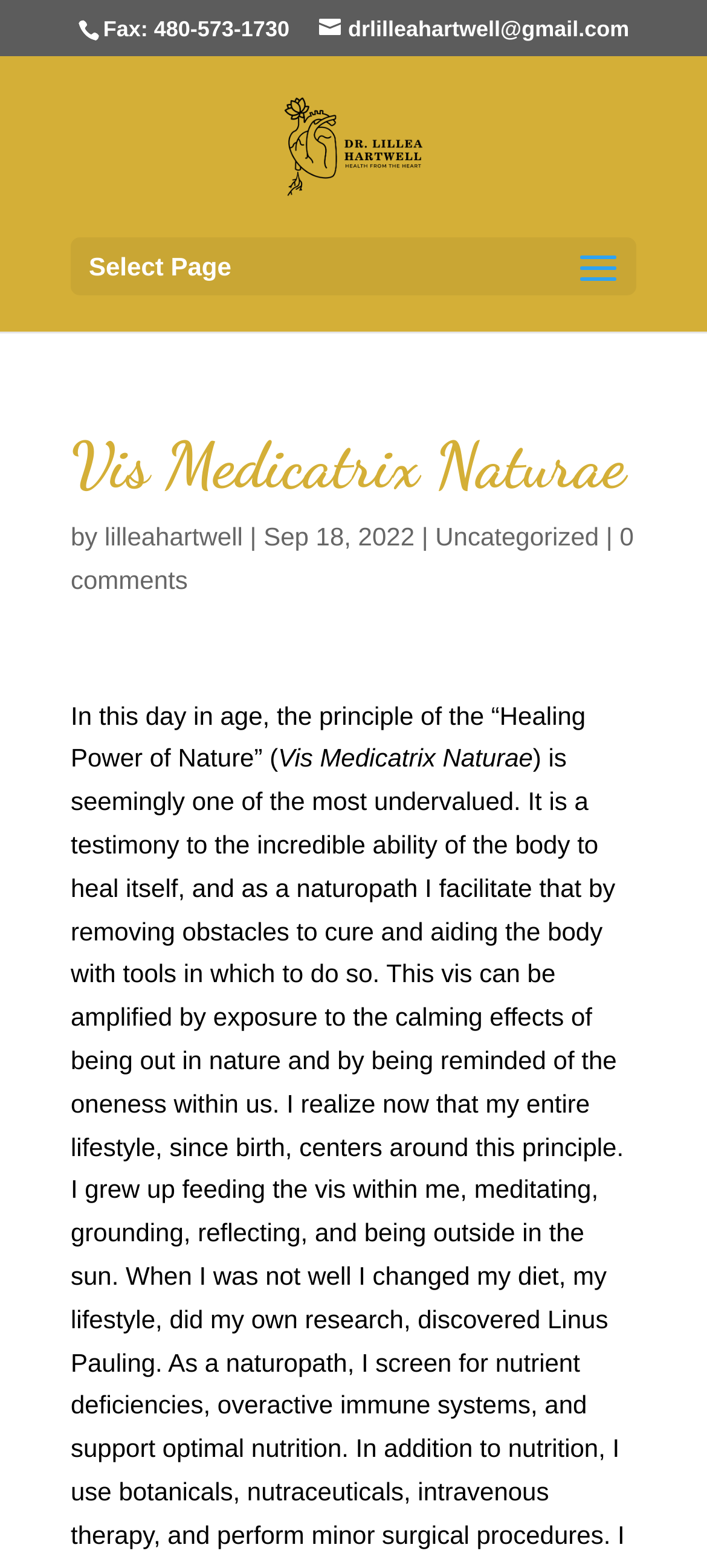Create a full and detailed caption for the entire webpage.

The webpage appears to be a blog post or article page, with a focus on the concept of "Vis Medicatrix Naturae" or the "Healing Power of Nature". 

At the top of the page, there is a section with contact information, including a fax number and an email address. 

Below this section, there is a prominent heading that reads "Vis Medicatrix Naturae", which is accompanied by a smaller text "by lilleahartwell" and a date "Sep 18, 2022". 

To the right of the heading, there is a link to a category labeled "Uncategorized" and another link to "0 comments", suggesting that this is a blog post with no comments yet. 

The main content of the page starts with a paragraph that begins with the sentence "In this day in age, the principle of the “Healing Power of Nature”...". 

There is also a logo or image of "Lillea K Hartwell PLLC" located near the top of the page, which is a clickable link. 

Additionally, there is a navigation menu item labeled "Select Page" located above the main content area.